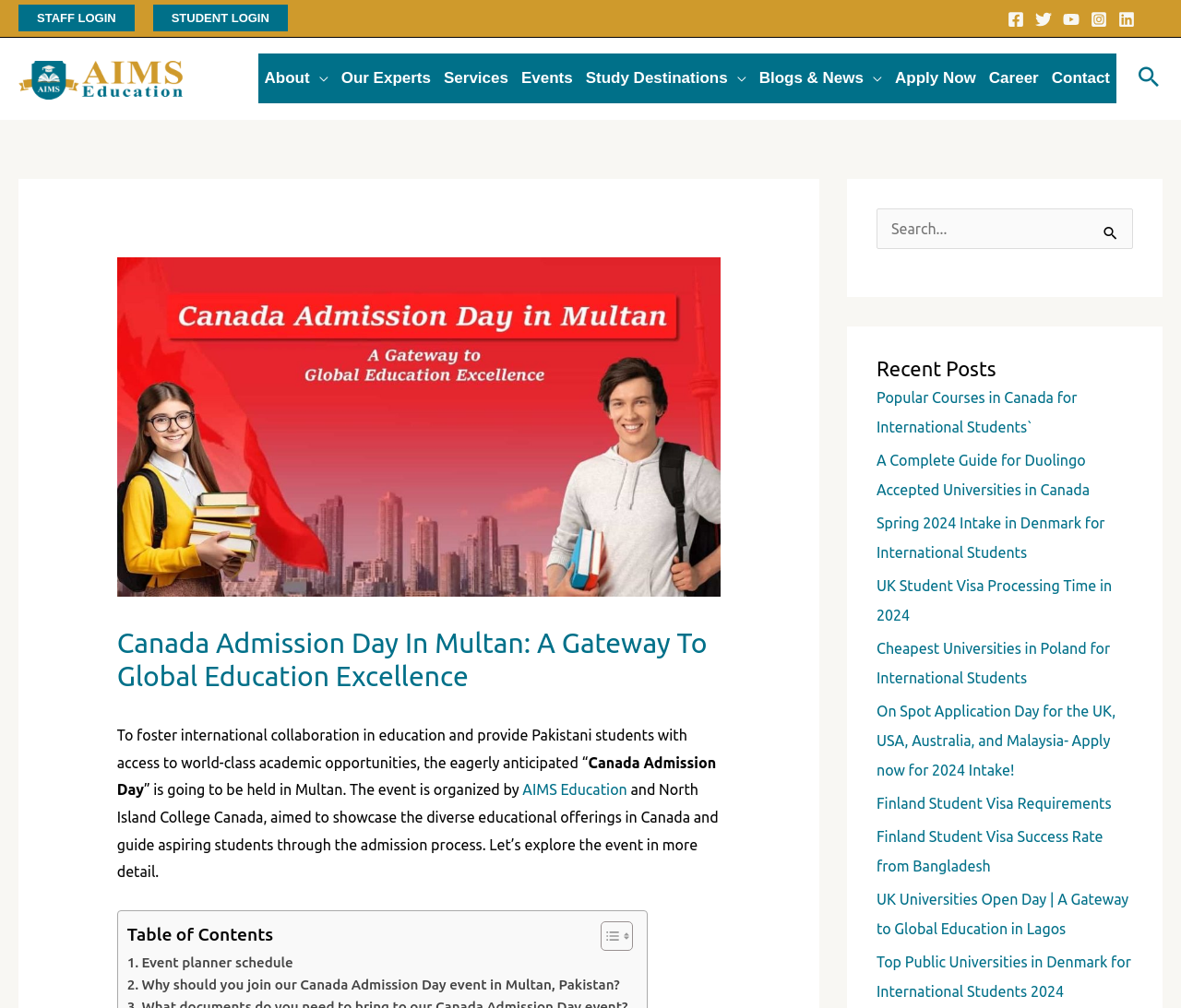Please specify the bounding box coordinates in the format (top-left x, top-left y, bottom-right x, bottom-right y), with values ranging from 0 to 1. Identify the bounding box for the UI component described as follows: Blogs & News

[0.637, 0.053, 0.752, 0.103]